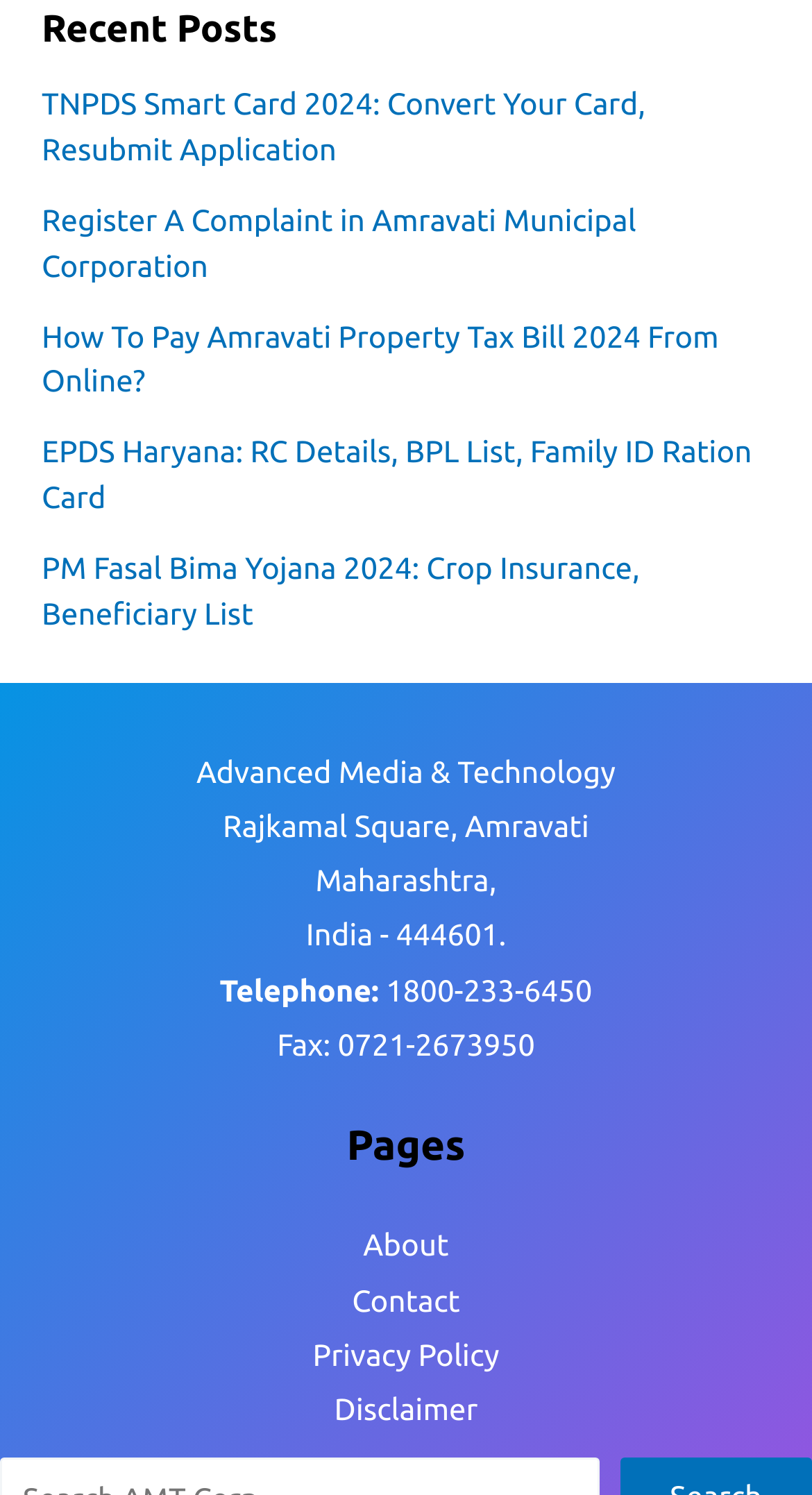Please specify the bounding box coordinates of the clickable section necessary to execute the following command: "Go to About page".

[0.447, 0.821, 0.553, 0.845]